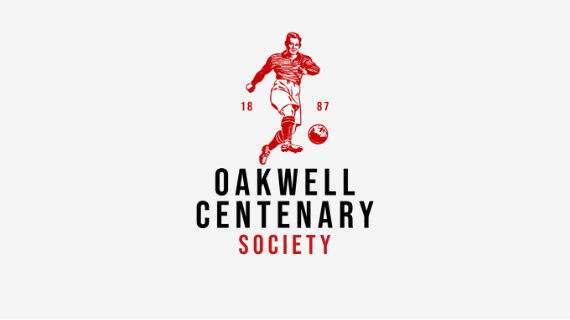Break down the image and describe each part extensively.

The image features the emblem of the Oakwell Centenary Society, highlighted against a clean, white background. Central to the logo is a stylized illustration of a footballer in mid-stride, donning a red and white kit that signifies action and dynamism. Above the player, the year "1887" is prominently displayed, emphasizing the historical significance of the society. Underneath the image of the player, the name "OAKWELL CENTENARY" is rendered in bold black letters, with "SOCIETY" beneath it in a slightly smaller size, showcasing the organization’s identity and heritage related to the Oakwell grounds. This design not only represents a celebration of football history but also commemorates the achievements and community spirit cultivated through the Centenary Society's initiatives.